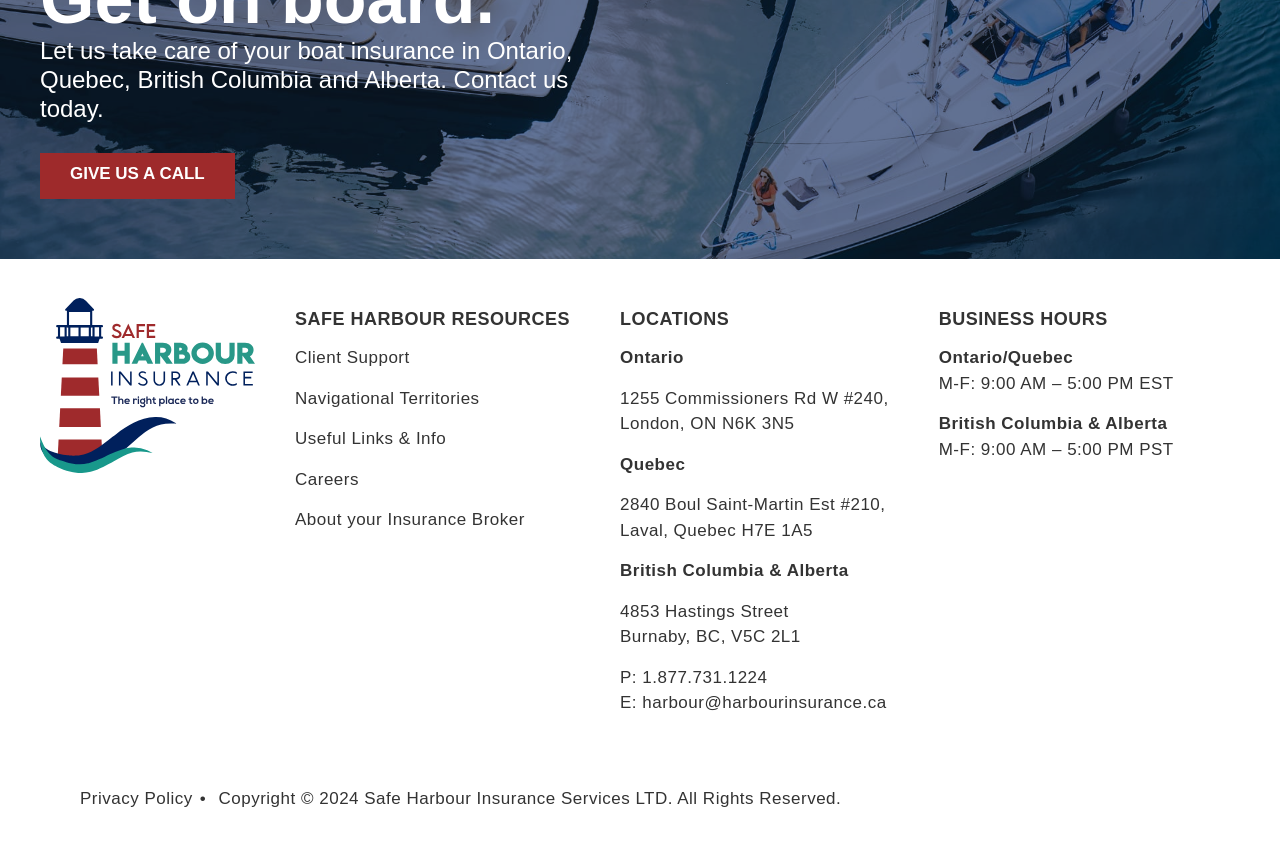For the given element description 1255 Commissioners Rd W #240,, determine the bounding box coordinates of the UI element. The coordinates should follow the format (top-left x, top-left y, bottom-right x, bottom-right y) and be within the range of 0 to 1.

[0.484, 0.451, 0.694, 0.473]